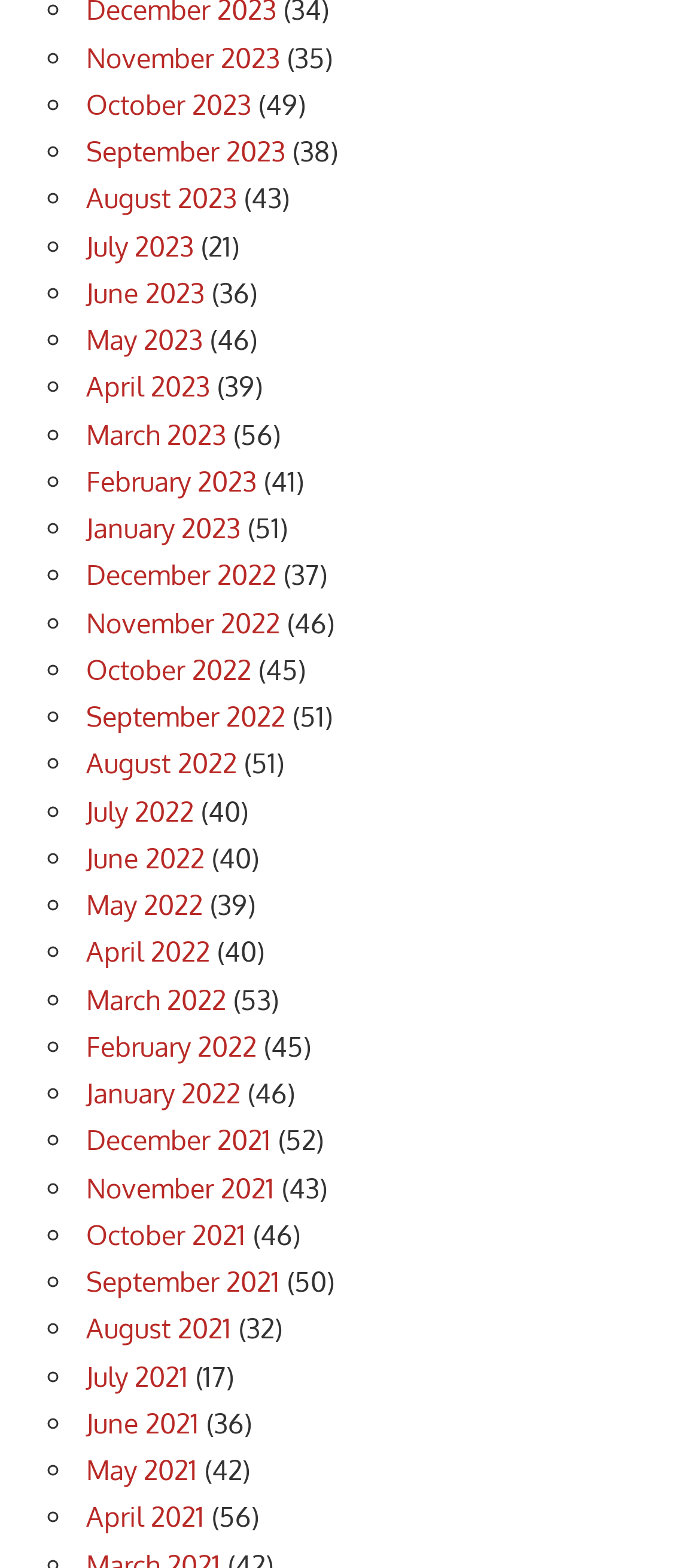What is the earliest month listed?
Please provide a detailed and comprehensive answer to the question.

I looked at the list of months and found that the earliest one is December 2021, which is at the bottom of the list.